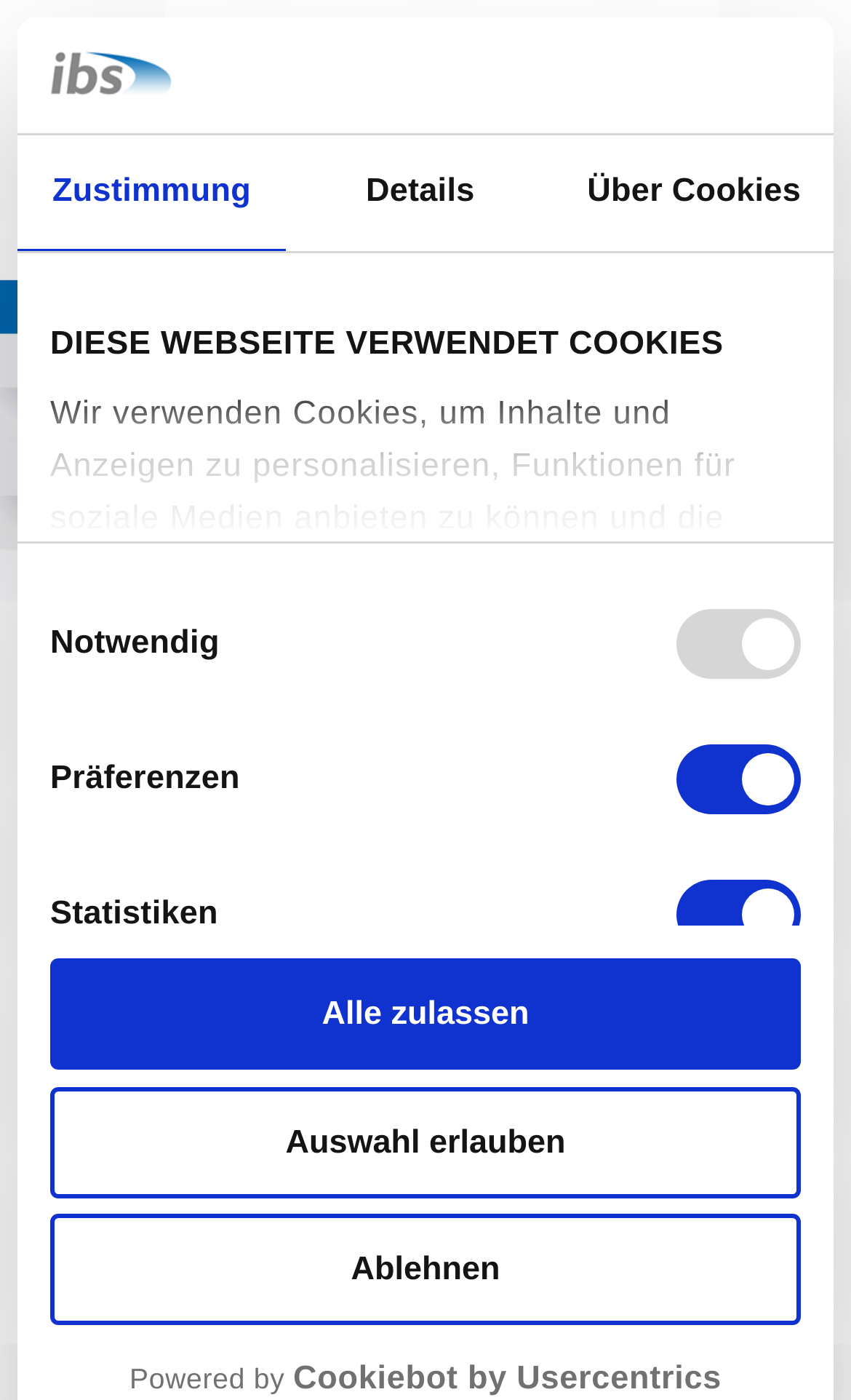Provide a one-word or short-phrase answer to the question:
What percentage of NovoCrete is usually added to the cement quantity?

2%